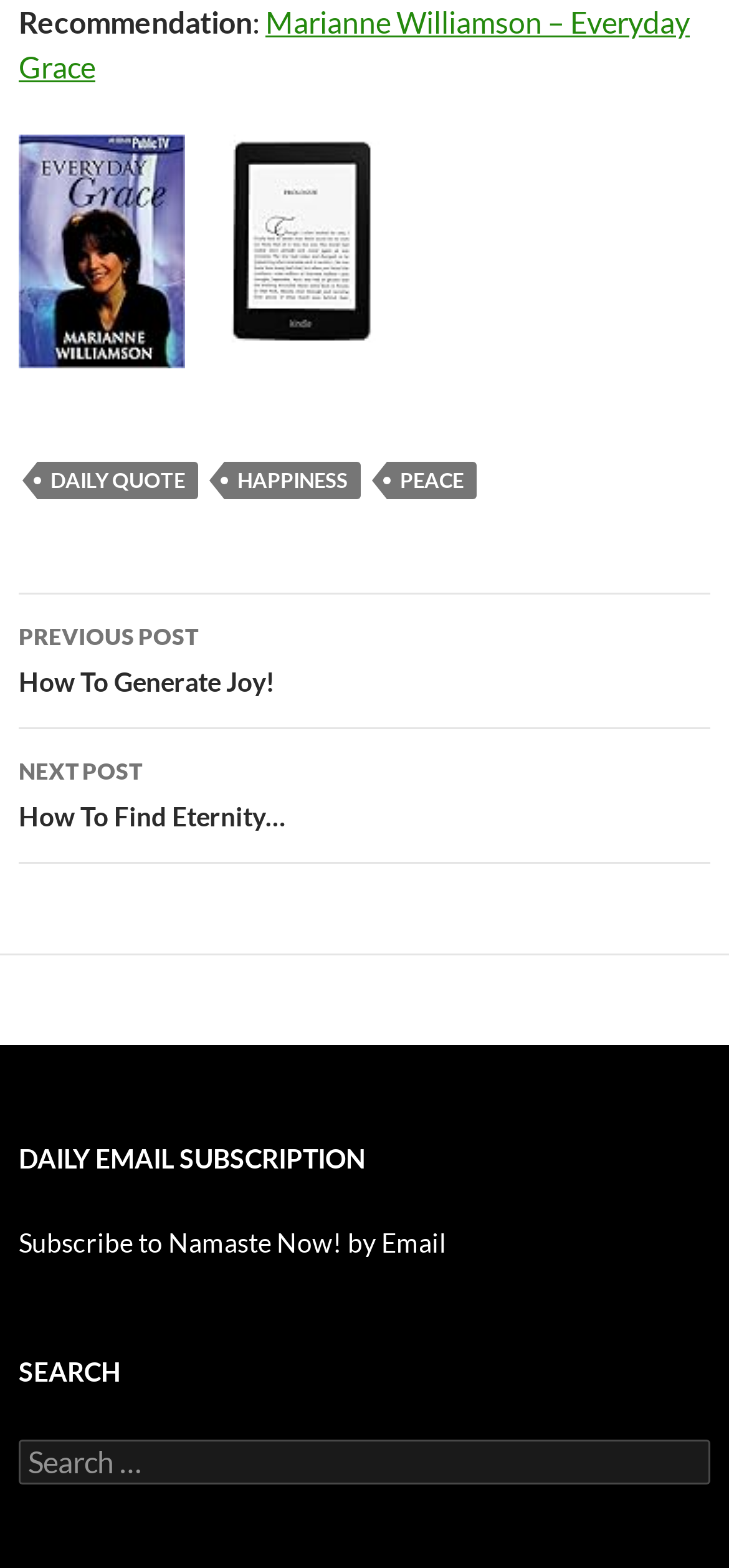What is the title of the previous post?
Refer to the image and provide a thorough answer to the question.

The previous post is a link with the text 'PREVIOUS POST How To Generate Joy!', which is located at the middle of the page with a bounding box coordinate of [0.026, 0.379, 0.974, 0.465].